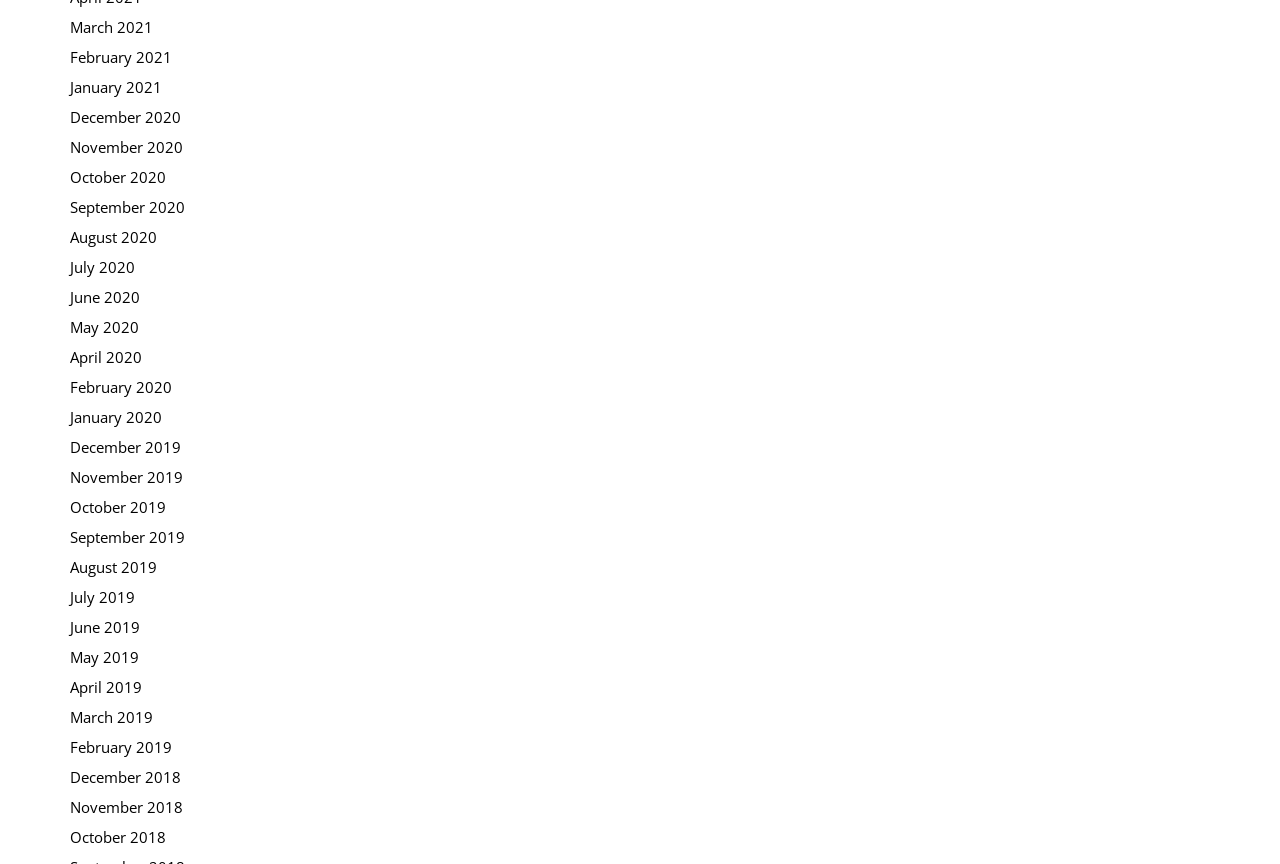Please pinpoint the bounding box coordinates for the region I should click to adhere to this instruction: "View December 2018".

[0.055, 0.887, 0.141, 0.911]